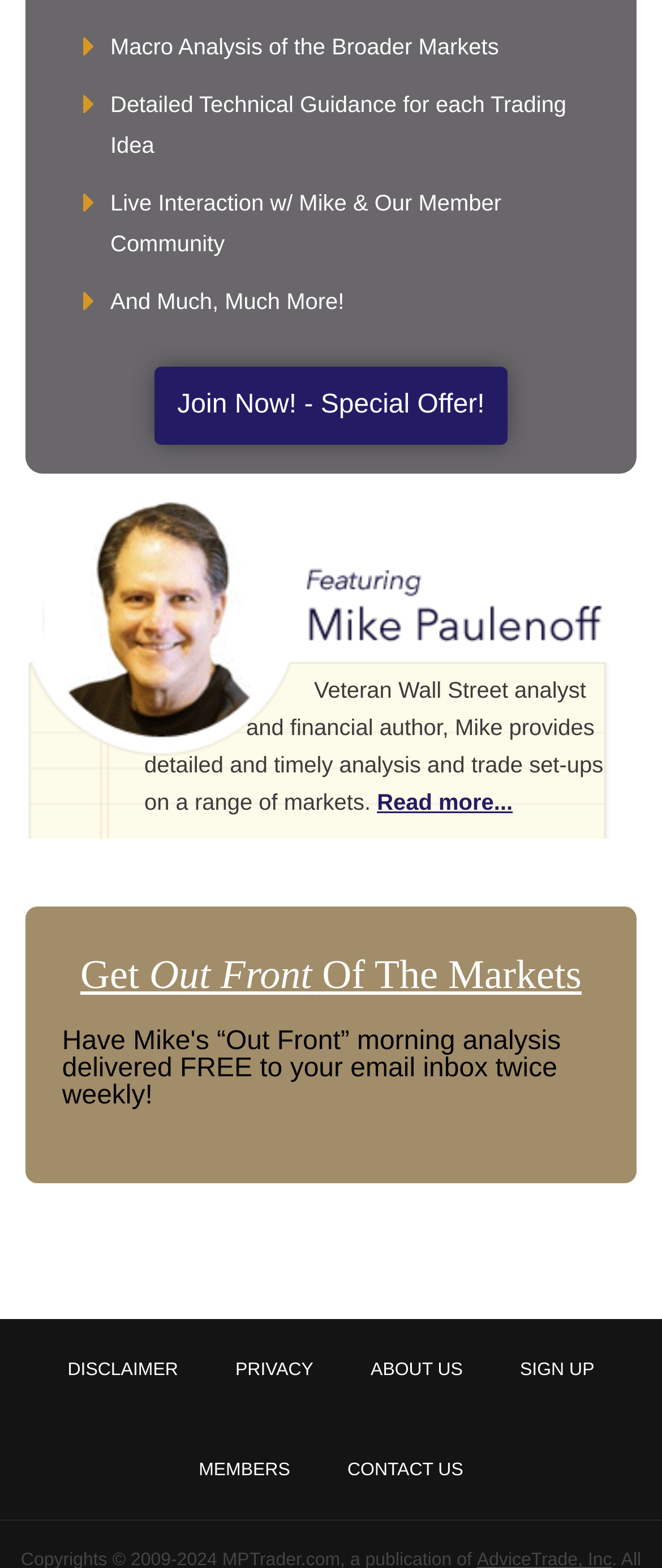Find the bounding box coordinates of the element I should click to carry out the following instruction: "View disclaimer information".

[0.102, 0.842, 0.269, 0.905]